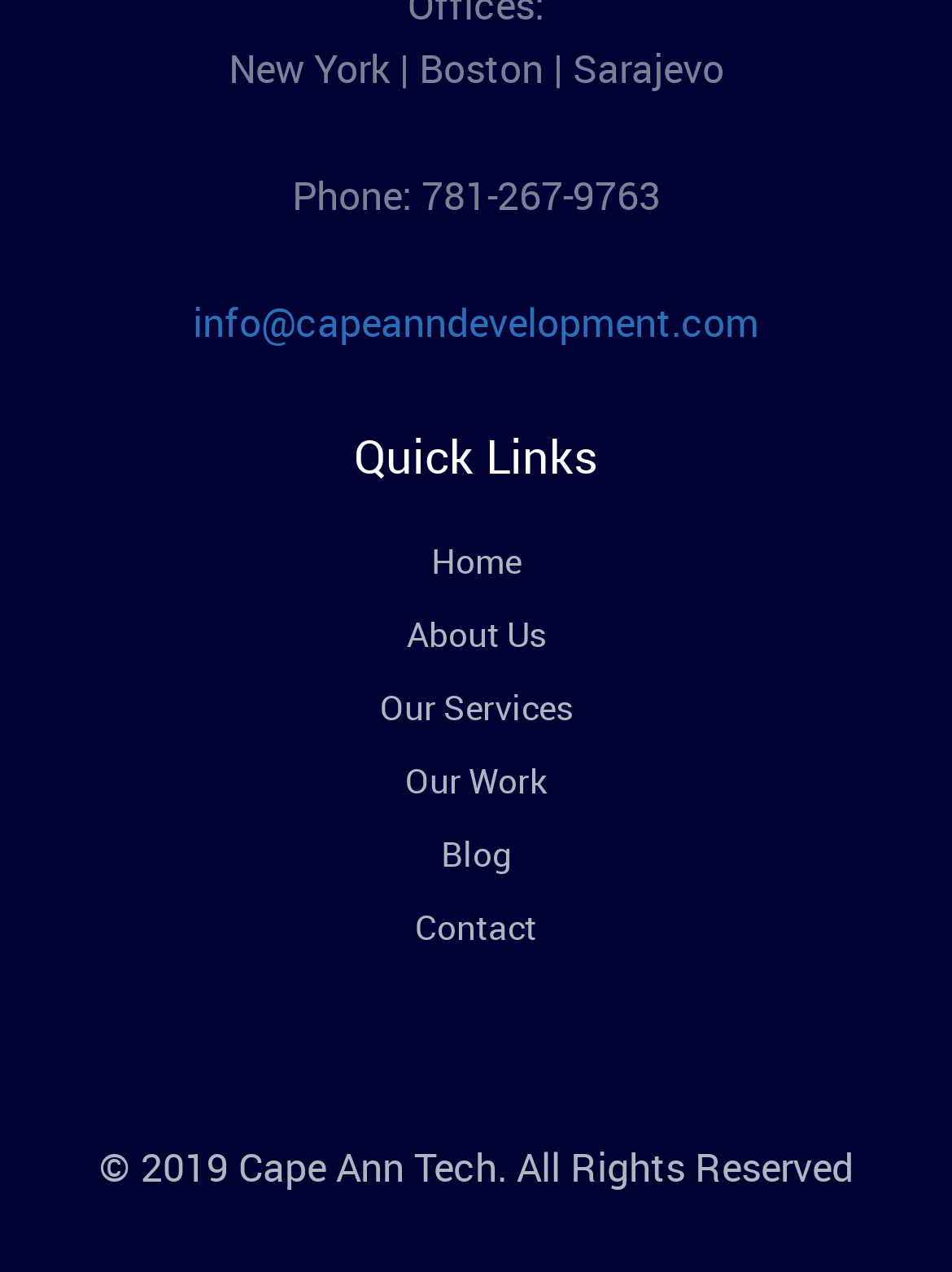What year does the copyright belong to?
Ensure your answer is thorough and detailed.

The copyright information is located at the bottom of the webpage, and it states '© 2019 Cape Ann Tech. All Rights Reserved'.